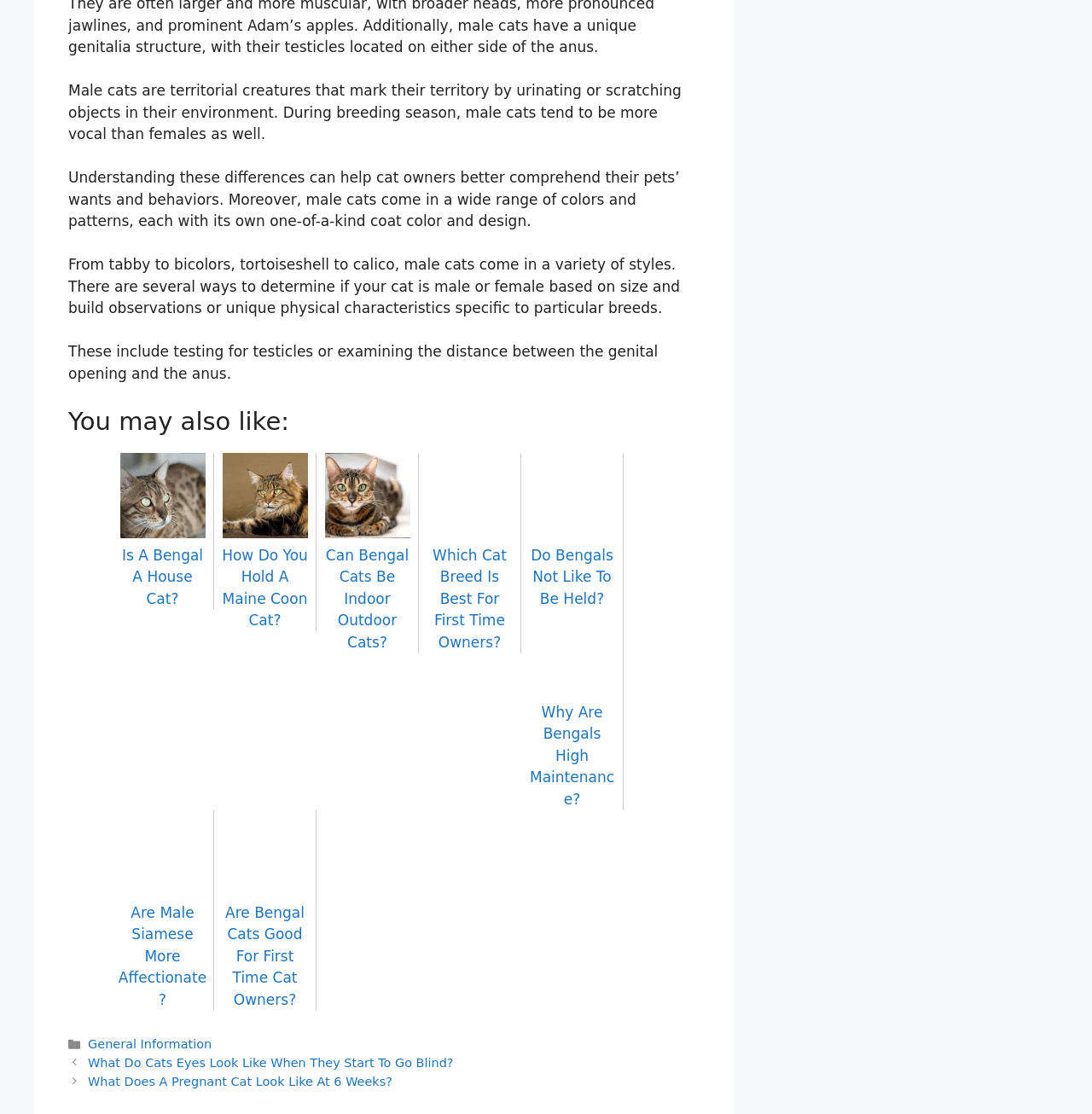Give a concise answer using one word or a phrase to the following question:
What is the main topic of the webpage?

Male cats